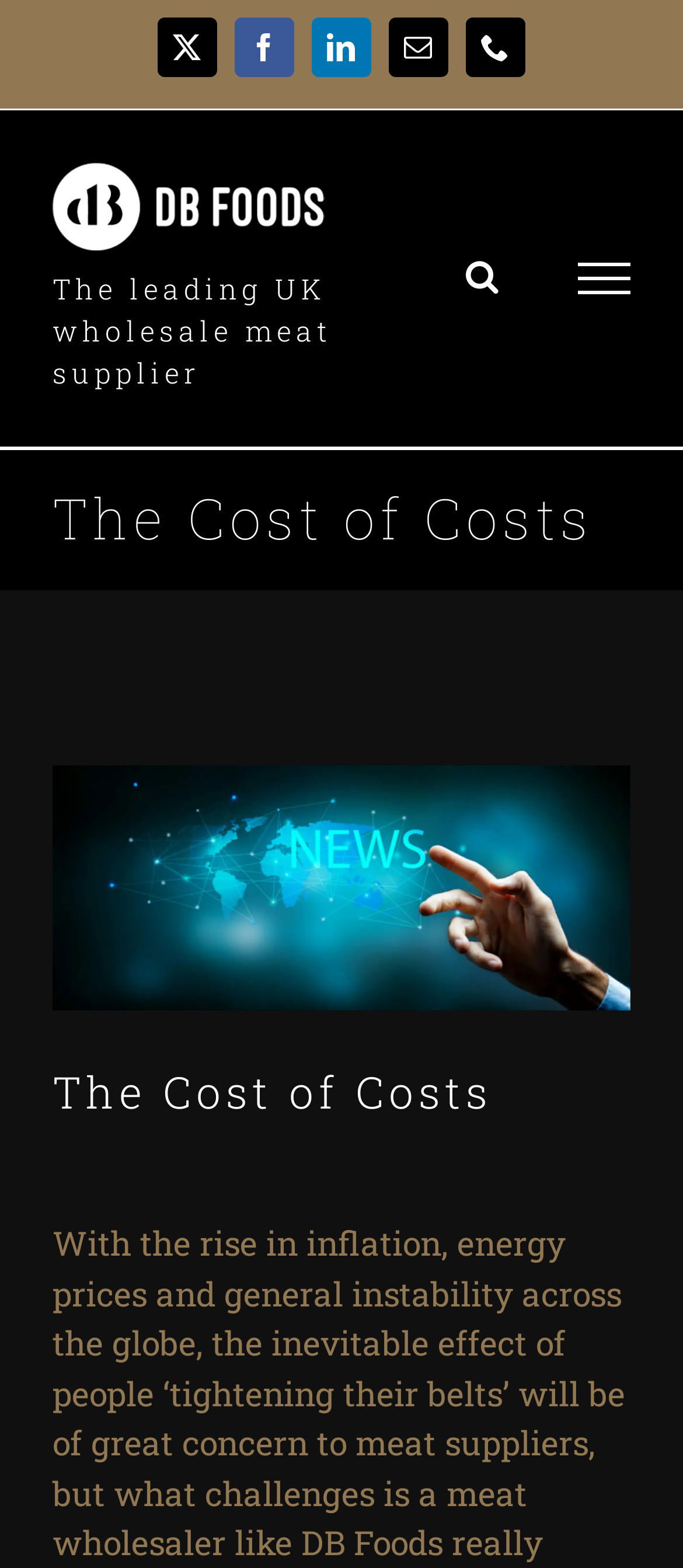Using the format (top-left x, top-left y, bottom-right x, bottom-right y), provide the bounding box coordinates for the described UI element. All values should be floating point numbers between 0 and 1: aria-label="Toggle Search"

[0.682, 0.165, 0.733, 0.188]